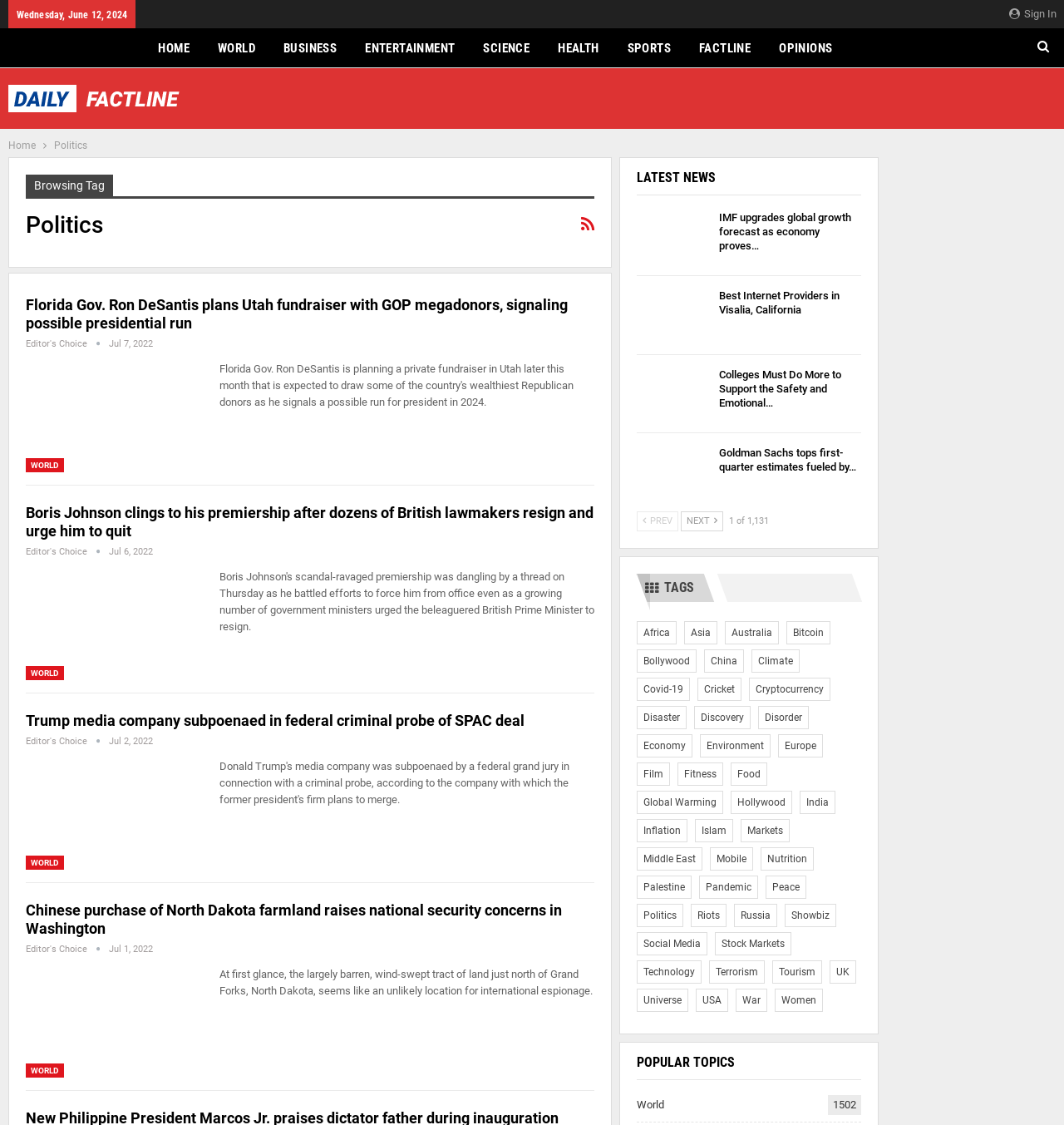What is the category of the article 'Boris Johnson clings to his premiership after dozens of British lawmakers resign and urge him to quit'?
Provide an in-depth answer to the question, covering all aspects.

I found the article 'Boris Johnson clings to his premiership after dozens of British lawmakers resign and urge him to quit' and looked for the corresponding category, which is located below the article title and is 'WORLD'.